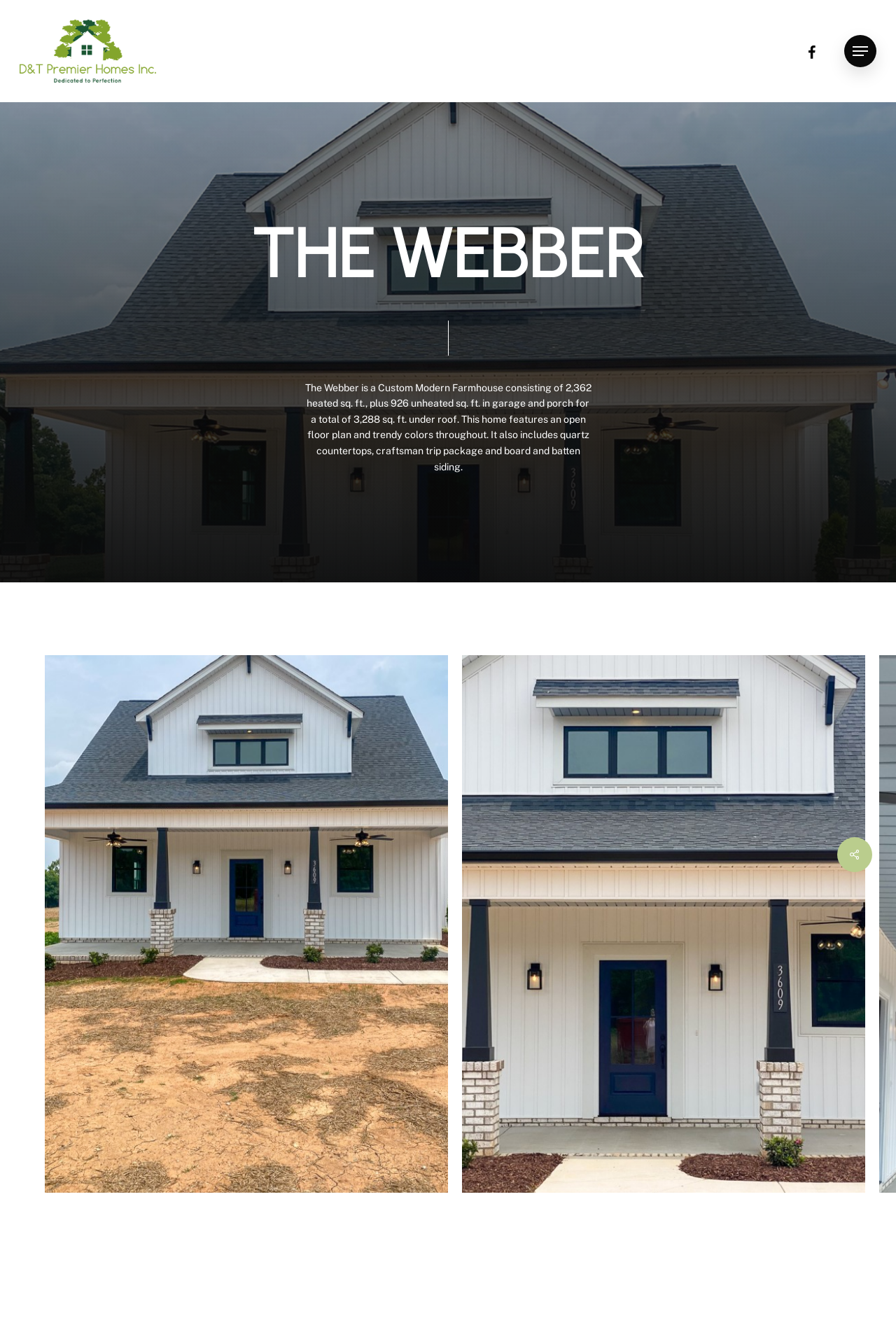What type of countertops are included in The Webber?
Use the image to answer the question with a single word or phrase.

quartz